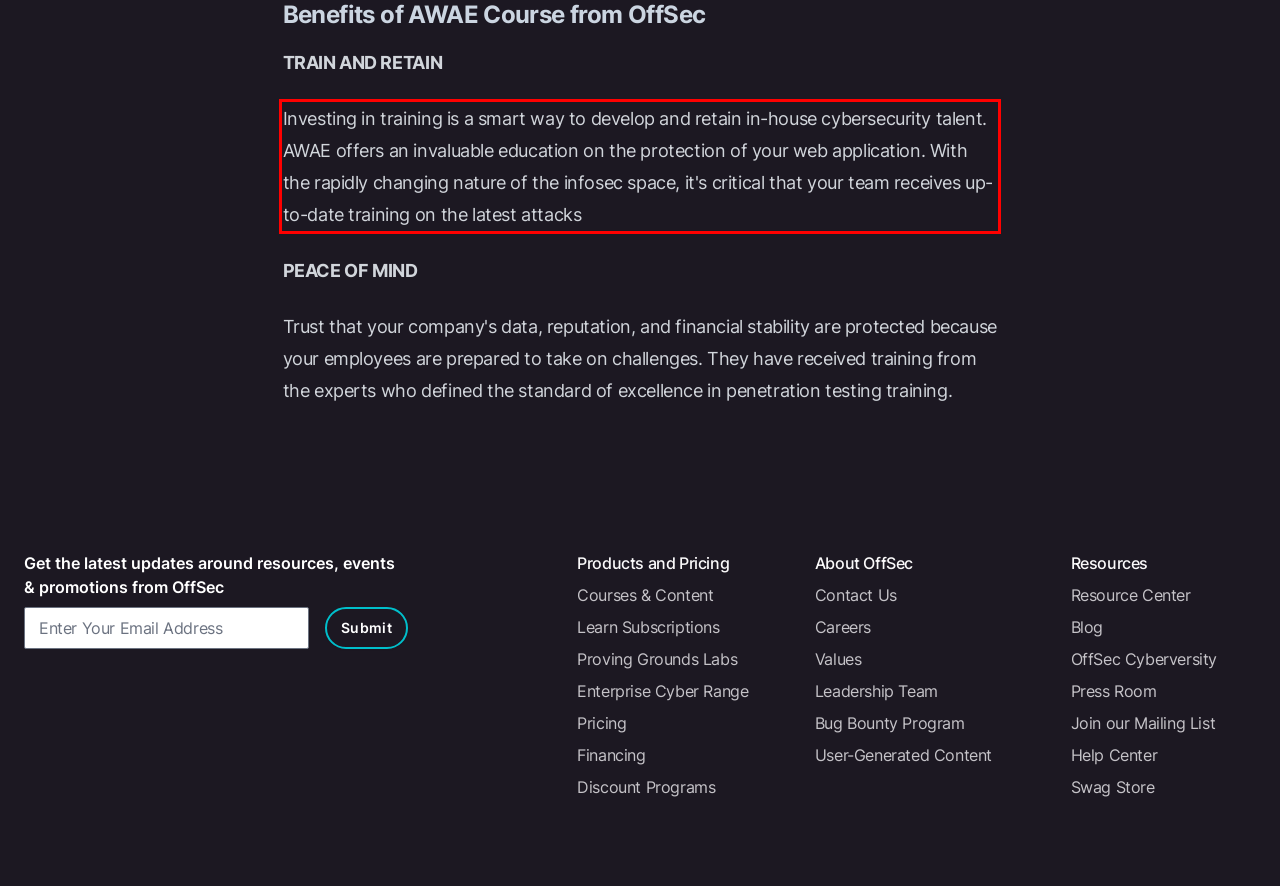Please perform OCR on the text content within the red bounding box that is highlighted in the provided webpage screenshot.

Investing in training is a smart way to develop and retain in-house cybersecurity talent. AWAE offers an invaluable education on the protection of your web application. With the rapidly changing nature of the infosec space, it's critical that your team receives up-to-date training on the latest attacks